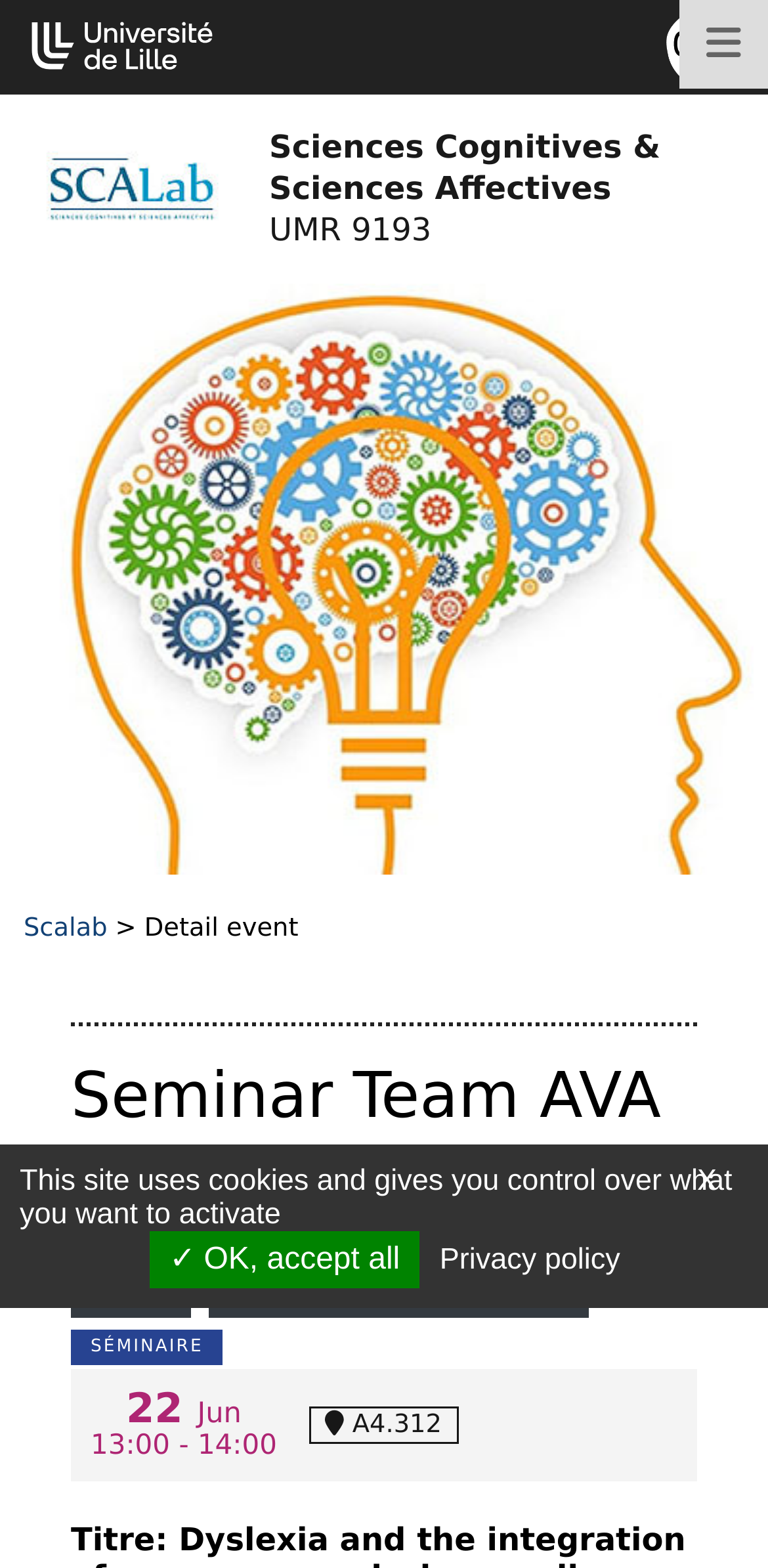Given the element description, predict the bounding box coordinates in the format (top-left x, top-left y, bottom-right x, bottom-right y), using floating point numbers between 0 and 1: title="Sous la tutelle du CNRS"

[0.867, 0.017, 0.969, 0.041]